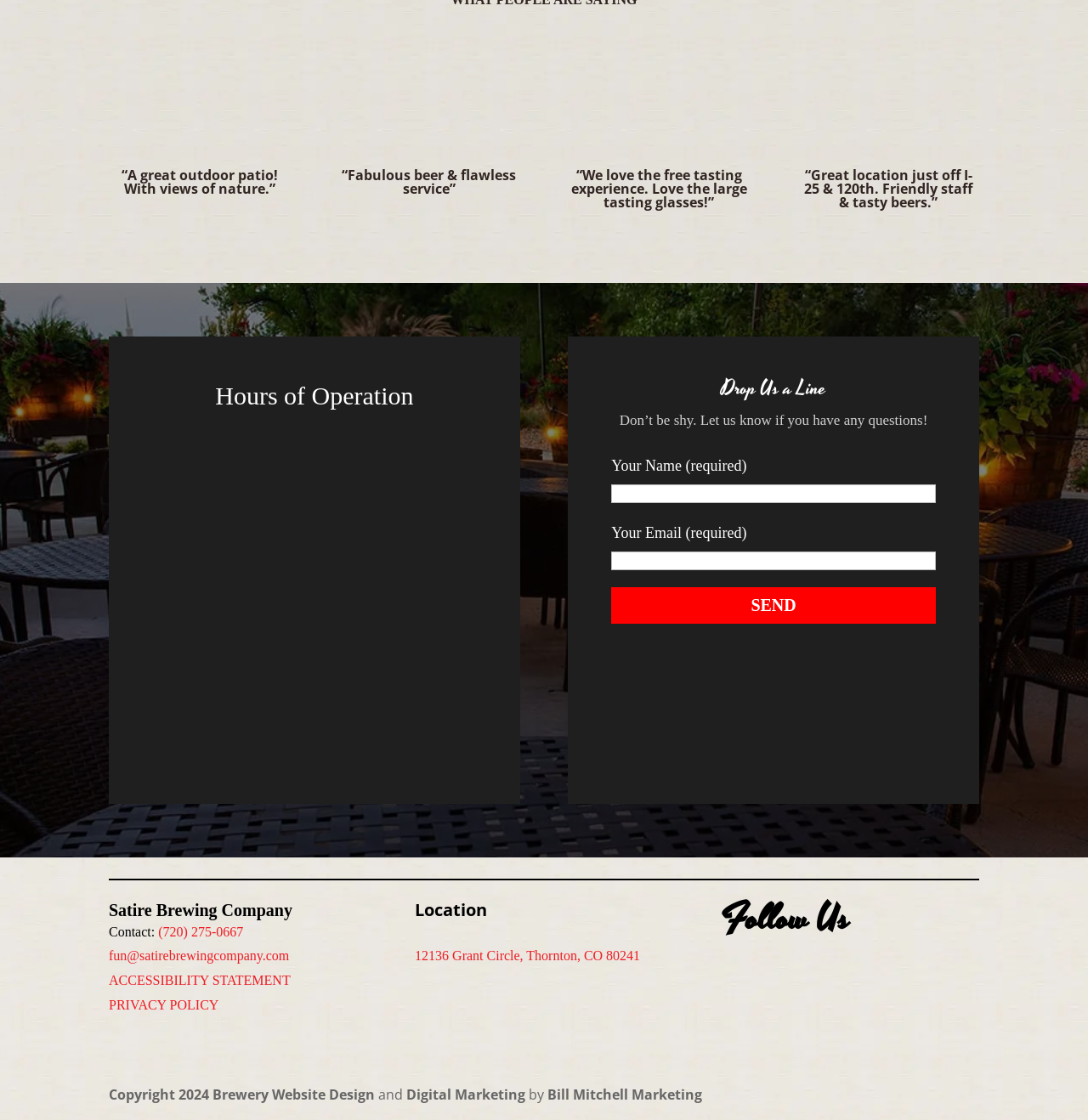What is the name of the brewery?
Answer the question using a single word or phrase, according to the image.

Satire Brewing Company